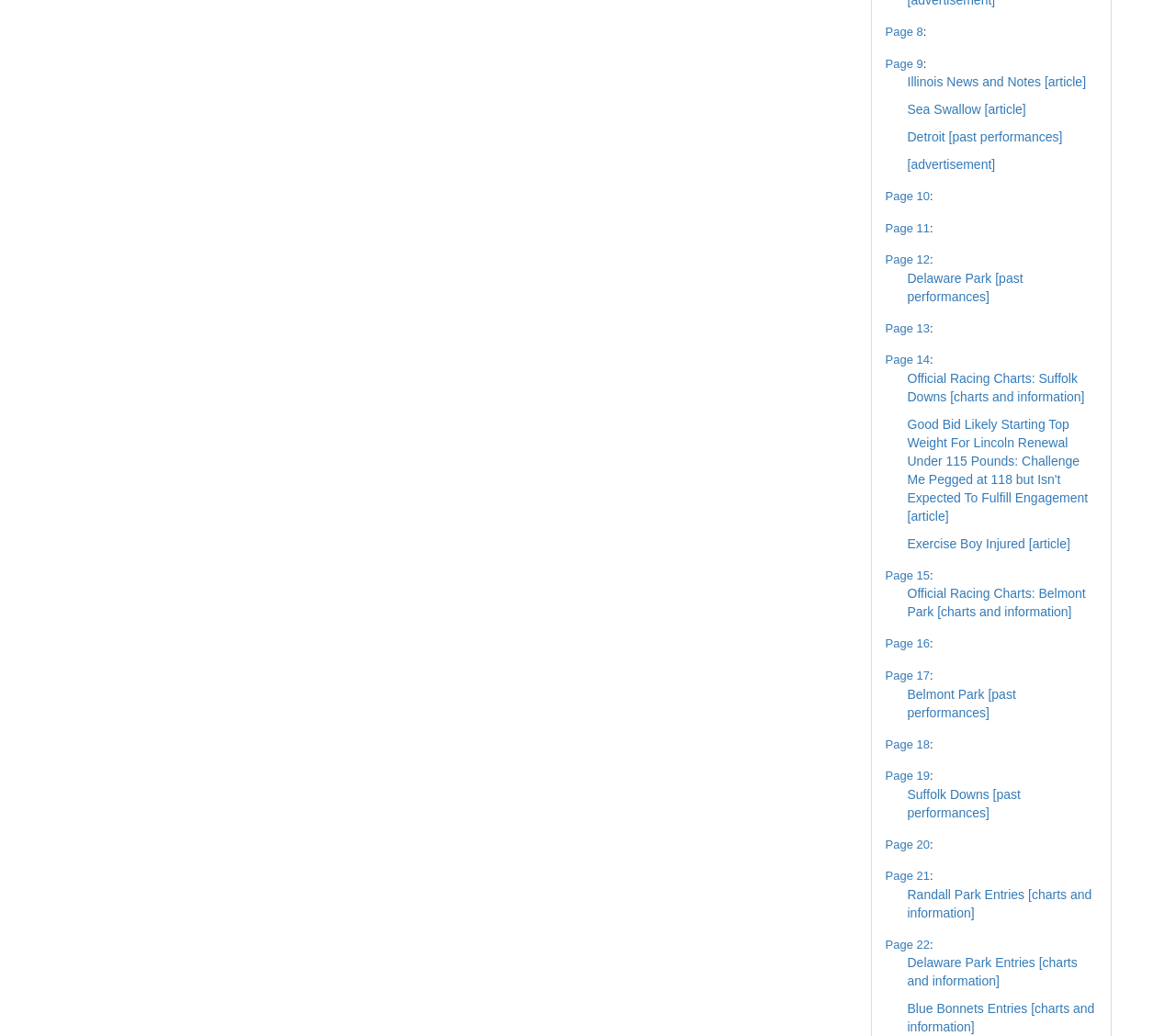Please identify the bounding box coordinates of the element I need to click to follow this instruction: "Go to Page 14".

[0.753, 0.341, 0.791, 0.354]